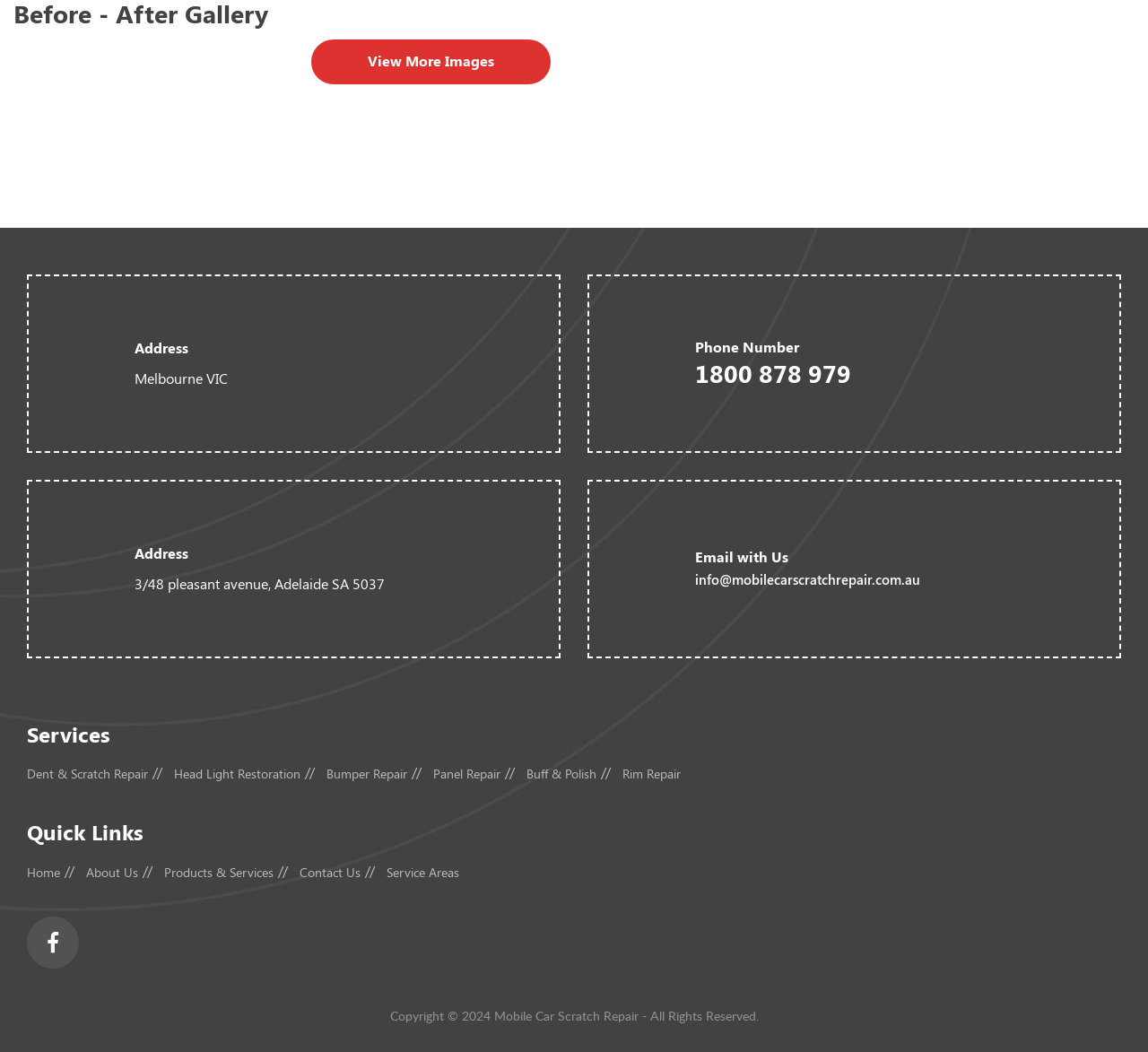Please determine the bounding box coordinates of the clickable area required to carry out the following instruction: "Call the phone number". The coordinates must be four float numbers between 0 and 1, represented as [left, top, right, bottom].

[0.605, 0.339, 0.741, 0.37]